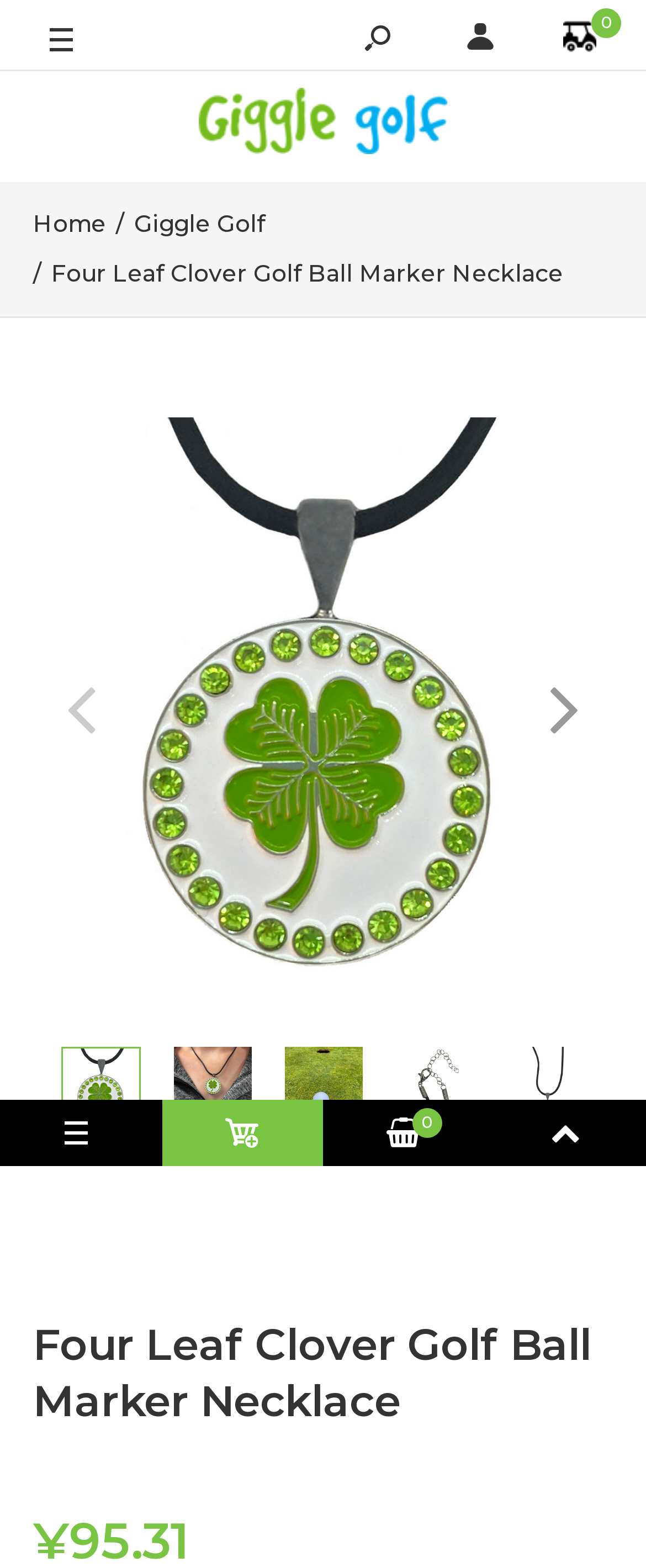Provide a thorough description of the webpage's content and layout.

This webpage is about a product called "Bling Four Leaf Clover Golf Ball Marker With A Magnetic Necklace" from Giggle Golf. At the top left, there is a button. Next to it, there is an image. On the top right, there are three links with small images beside each of them. 

Below these elements, there is a large image that spans almost the entire width of the page, with a heading "Four Leaf Clover Golf Ball Marker Necklace" at the bottom of it. 

On the left side of the page, there are three links: "Home", "Giggle Golf", and a longer link with the product name. On the right side, there is a figure with a product description and a link to the product. 

Below the figure, there are four images showcasing the product from different angles. At the bottom of the page, there are a few more elements, including a button, an image, and a link with a shopping cart icon.